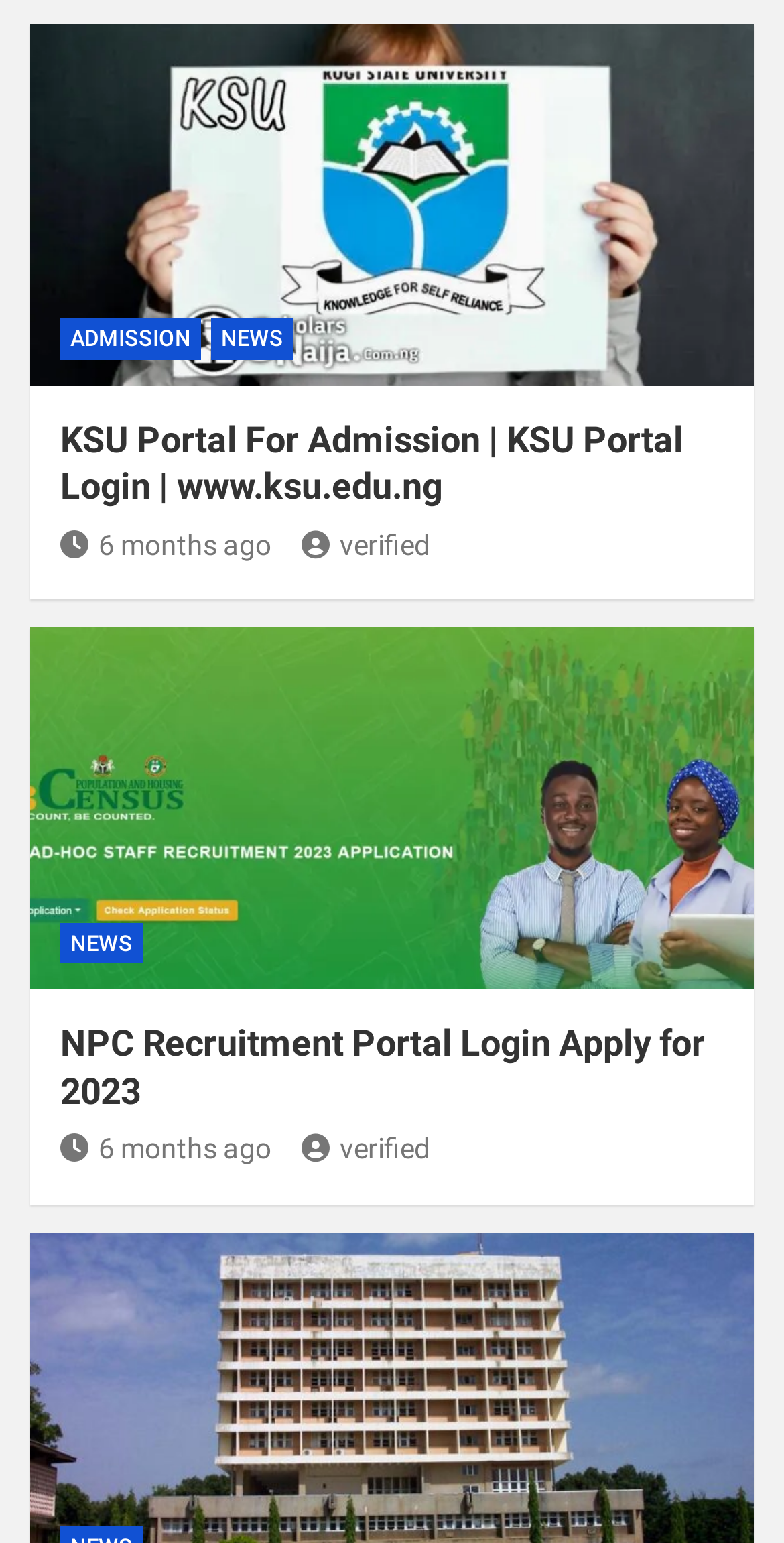Extract the bounding box coordinates for the HTML element that matches this description: "NEWS". The coordinates should be four float numbers between 0 and 1, i.e., [left, top, right, bottom].

[0.077, 0.598, 0.182, 0.625]